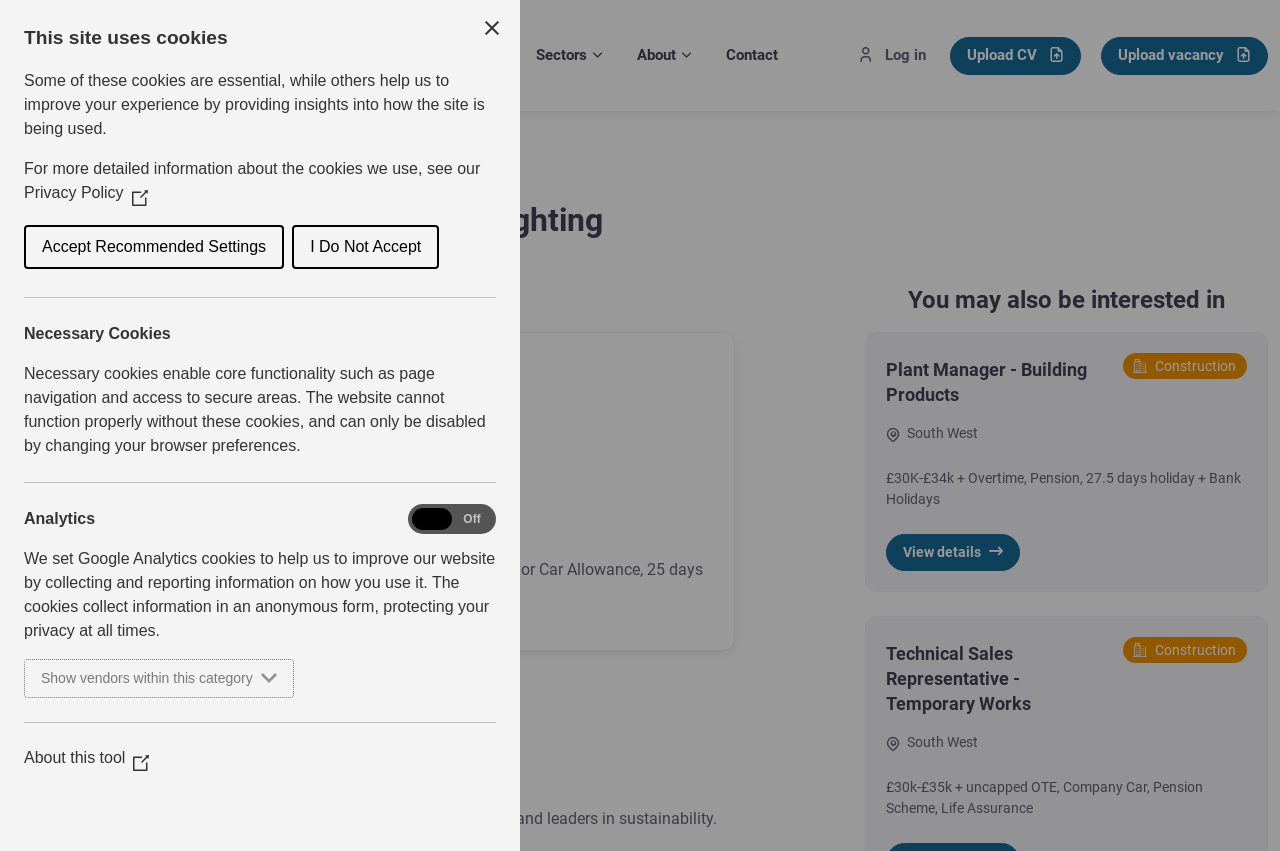Pinpoint the bounding box coordinates of the clickable area needed to execute the instruction: "View details of Project Lighting Sales Engineer job". The coordinates should be specified as four float numbers between 0 and 1, i.e., [left, top, right, bottom].

[0.692, 0.628, 0.797, 0.671]